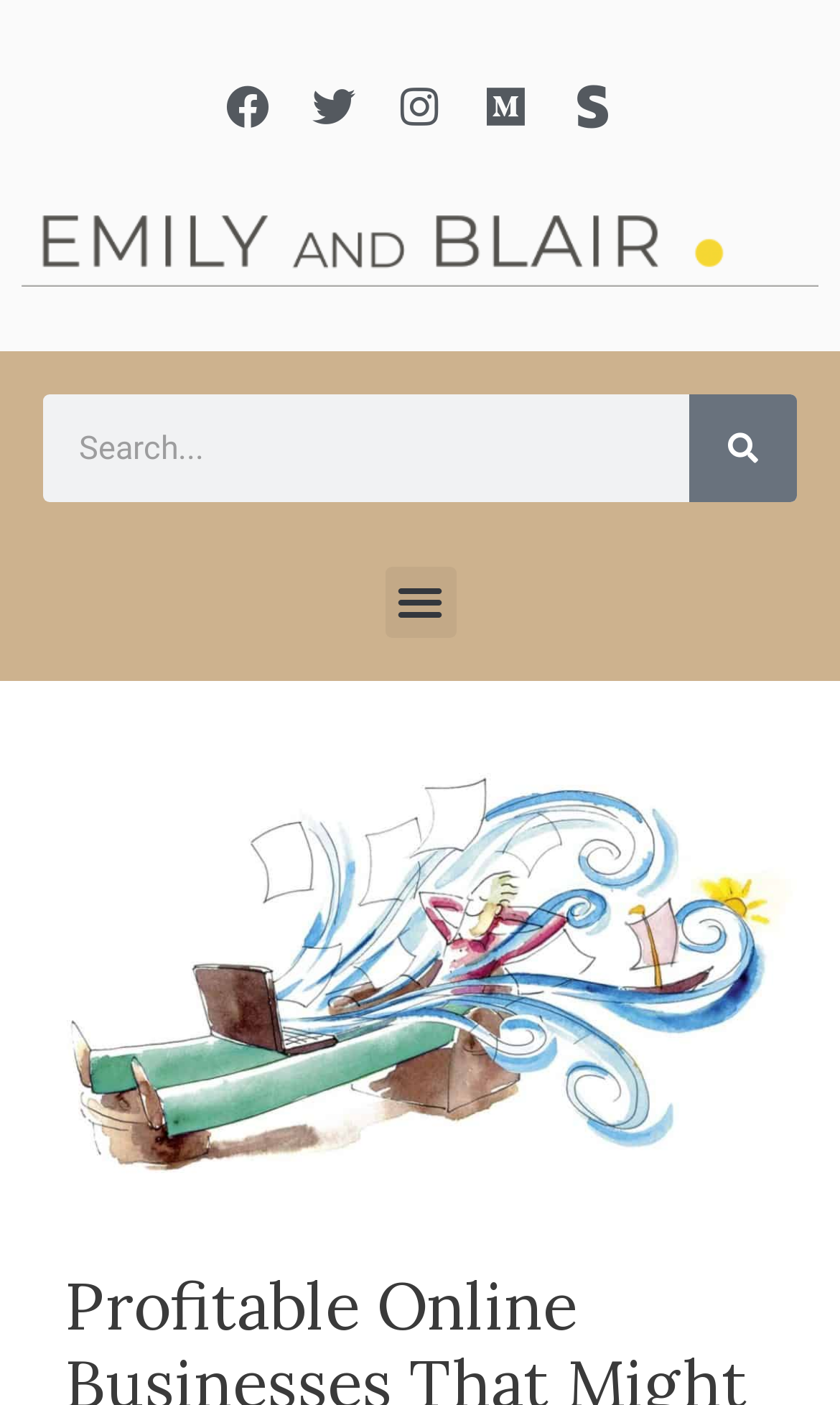Find the bounding box coordinates of the area that needs to be clicked in order to achieve the following instruction: "Toggle the menu". The coordinates should be specified as four float numbers between 0 and 1, i.e., [left, top, right, bottom].

[0.458, 0.403, 0.542, 0.454]